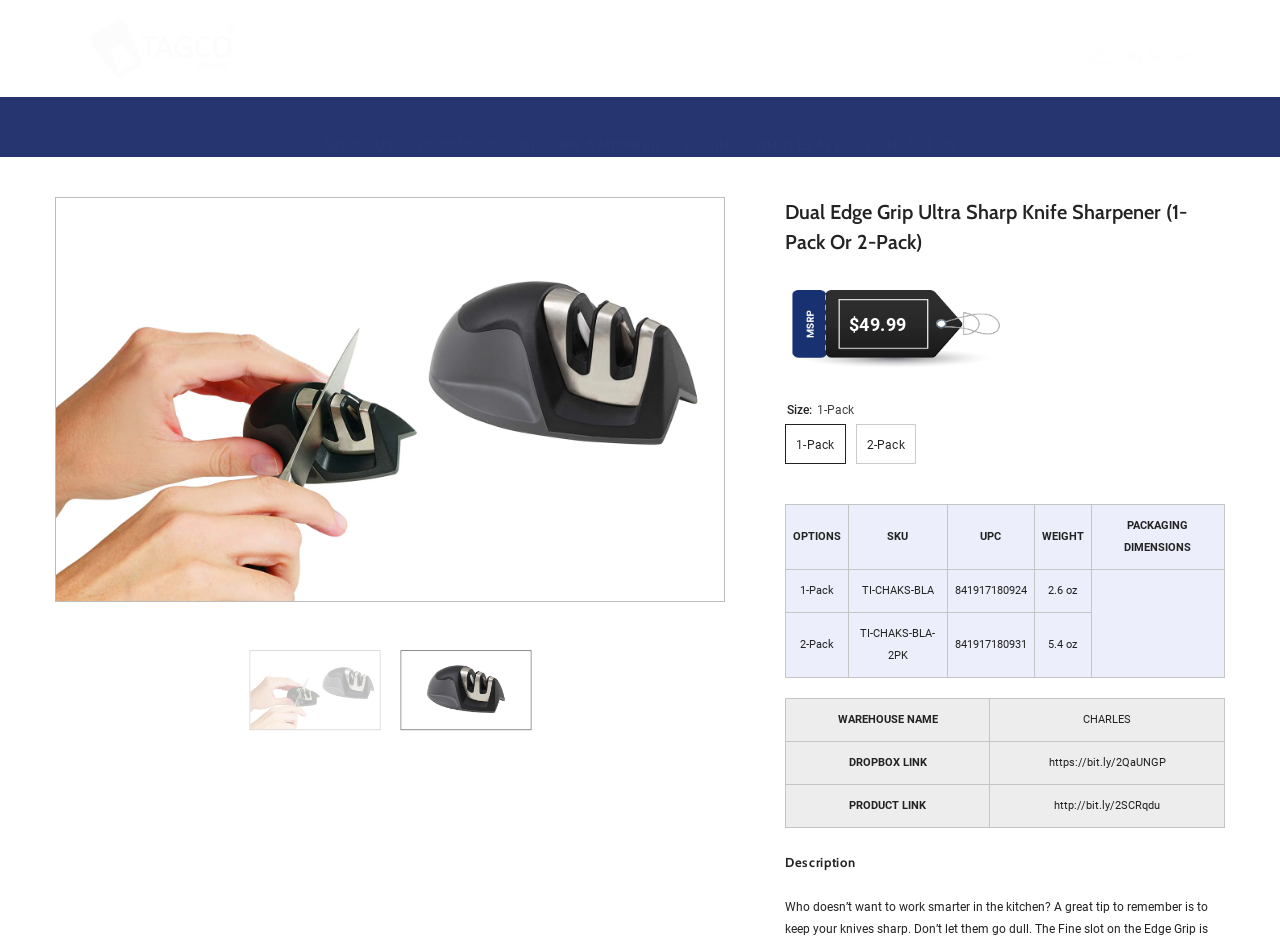Using the element description provided, determine the bounding box coordinates in the format (top-left x, top-left y, bottom-right x, bottom-right y). Ensure that all values are floating point numbers between 0 and 1. Element description: Become a Member

[0.398, 0.123, 0.525, 0.161]